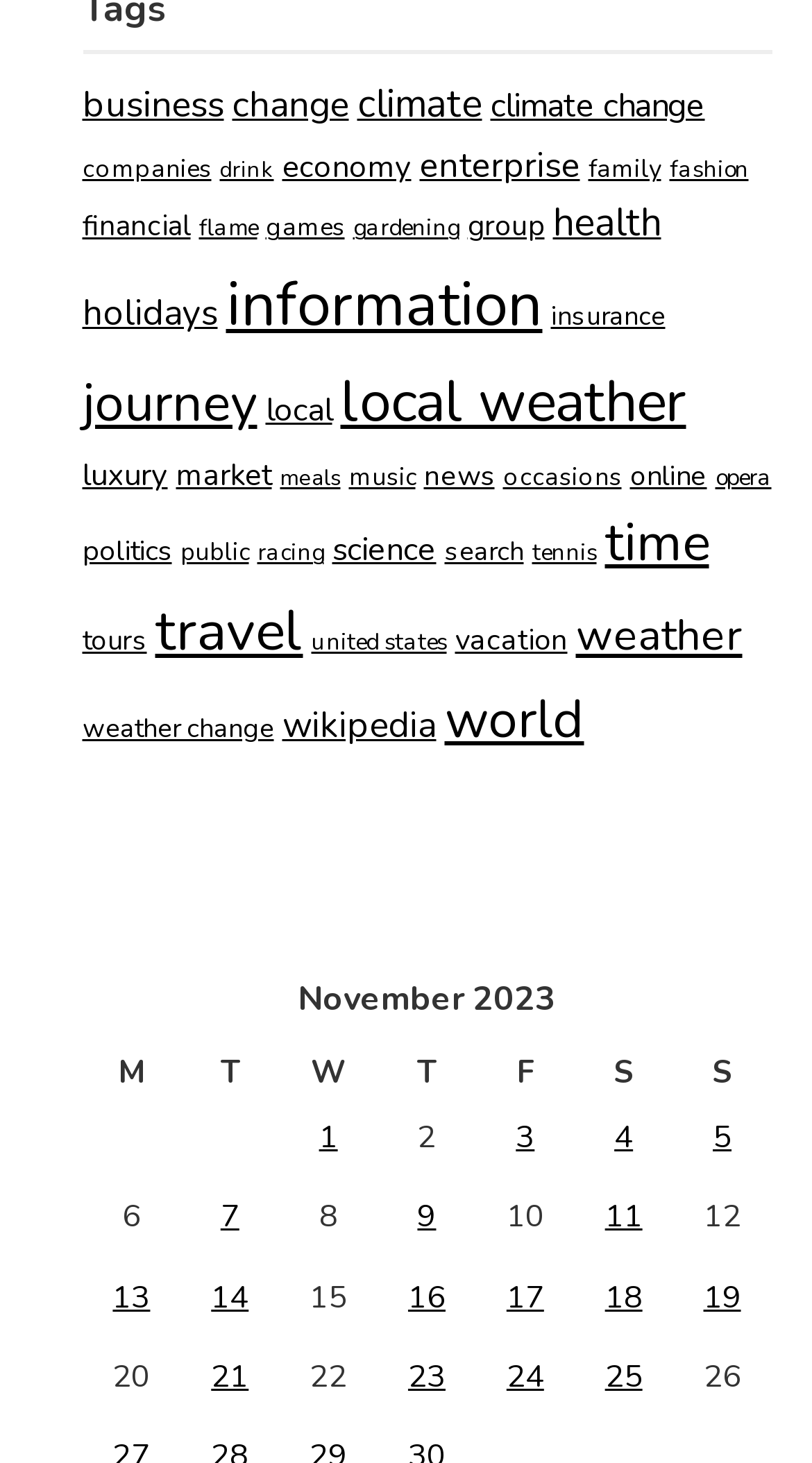How many columns are in the grid?
Please answer the question with a detailed response using the information from the screenshot.

I counted the column headers in the grid and found that there are 7 columns, labeled M, T, W, T, F, S, and S.